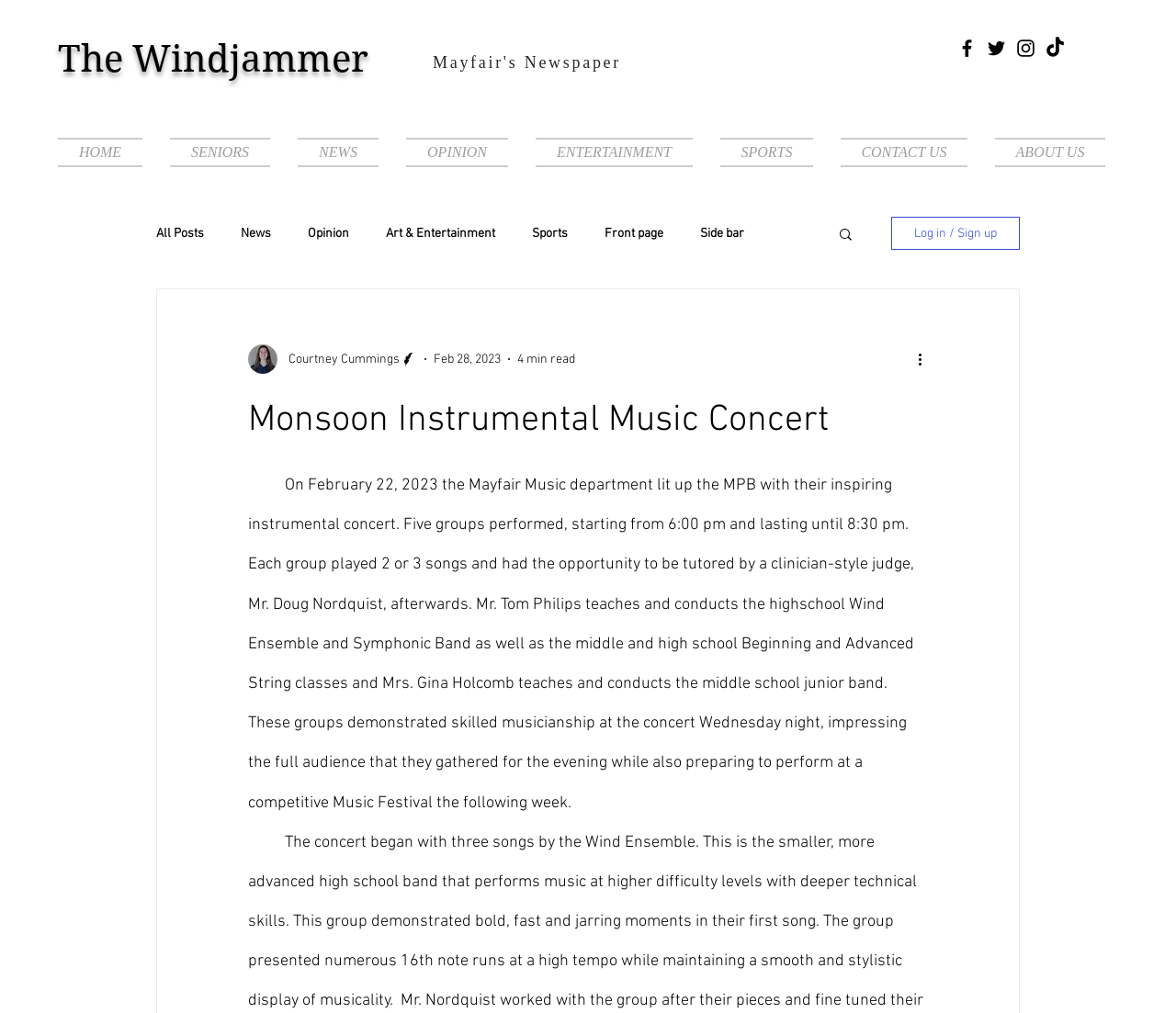Provide a one-word or brief phrase answer to the question:
How many groups performed at the concert?

Five